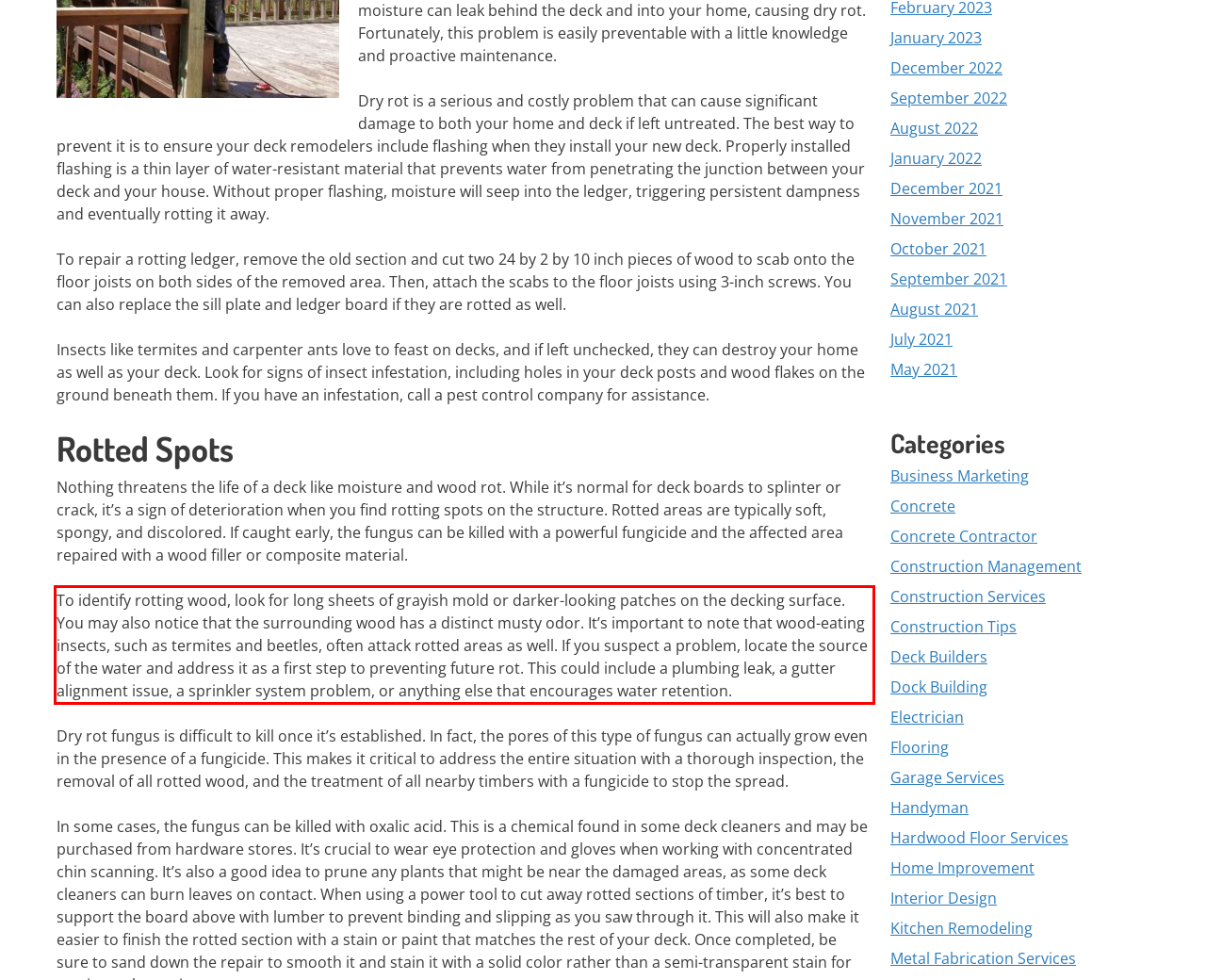In the screenshot of the webpage, find the red bounding box and perform OCR to obtain the text content restricted within this red bounding box.

To identify rotting wood, look for long sheets of grayish mold or darker-looking patches on the decking surface. You may also notice that the surrounding wood has a distinct musty odor. It’s important to note that wood-eating insects, such as termites and beetles, often attack rotted areas as well. If you suspect a problem, locate the source of the water and address it as a first step to preventing future rot. This could include a plumbing leak, a gutter alignment issue, a sprinkler system problem, or anything else that encourages water retention.